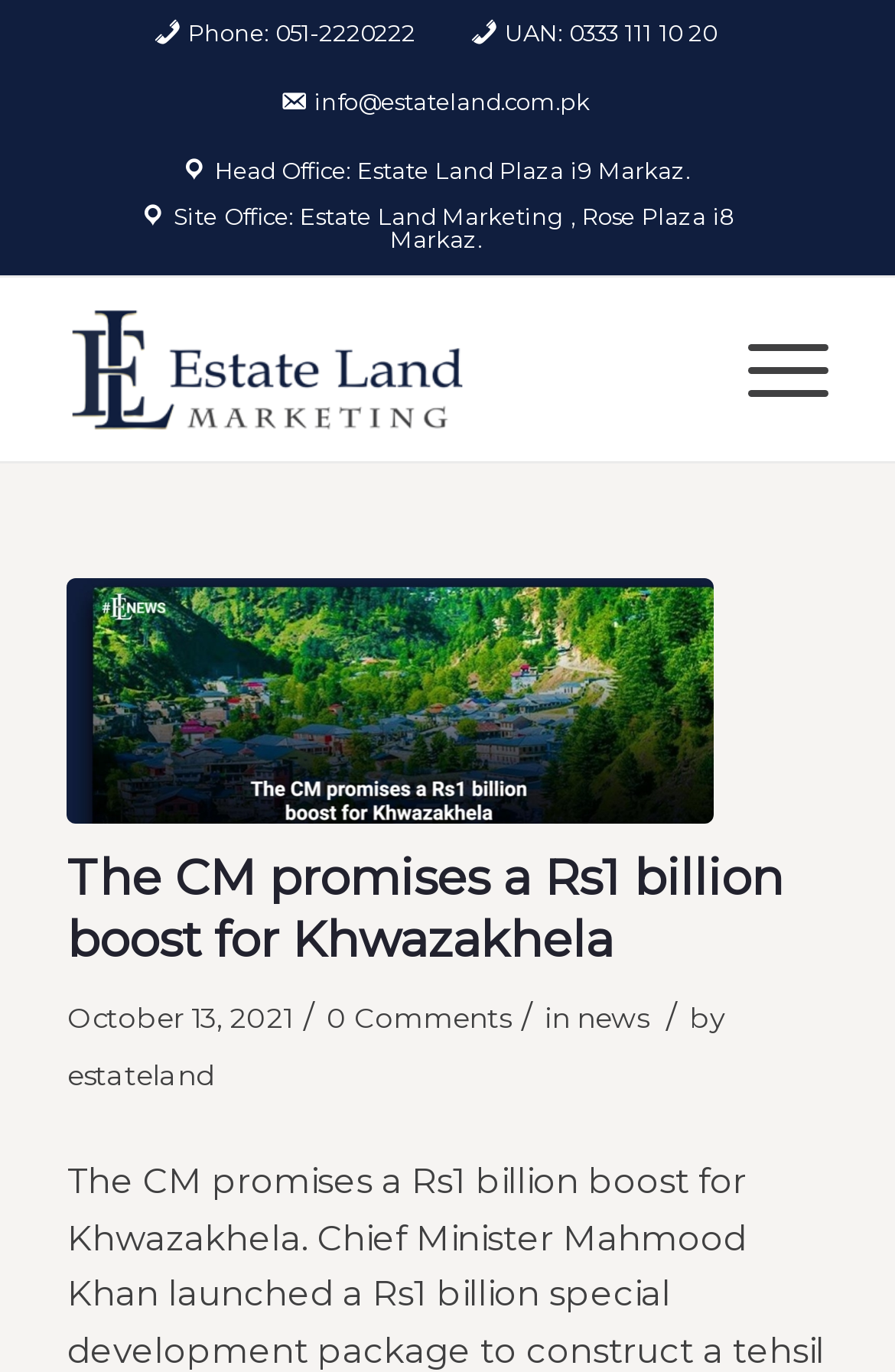What is the phone number of the office?
Provide an in-depth and detailed explanation in response to the question.

I found the phone number by looking at the top section of the webpage, where the contact information is listed. The phone number is displayed as 'Phone: 051-2220222'.